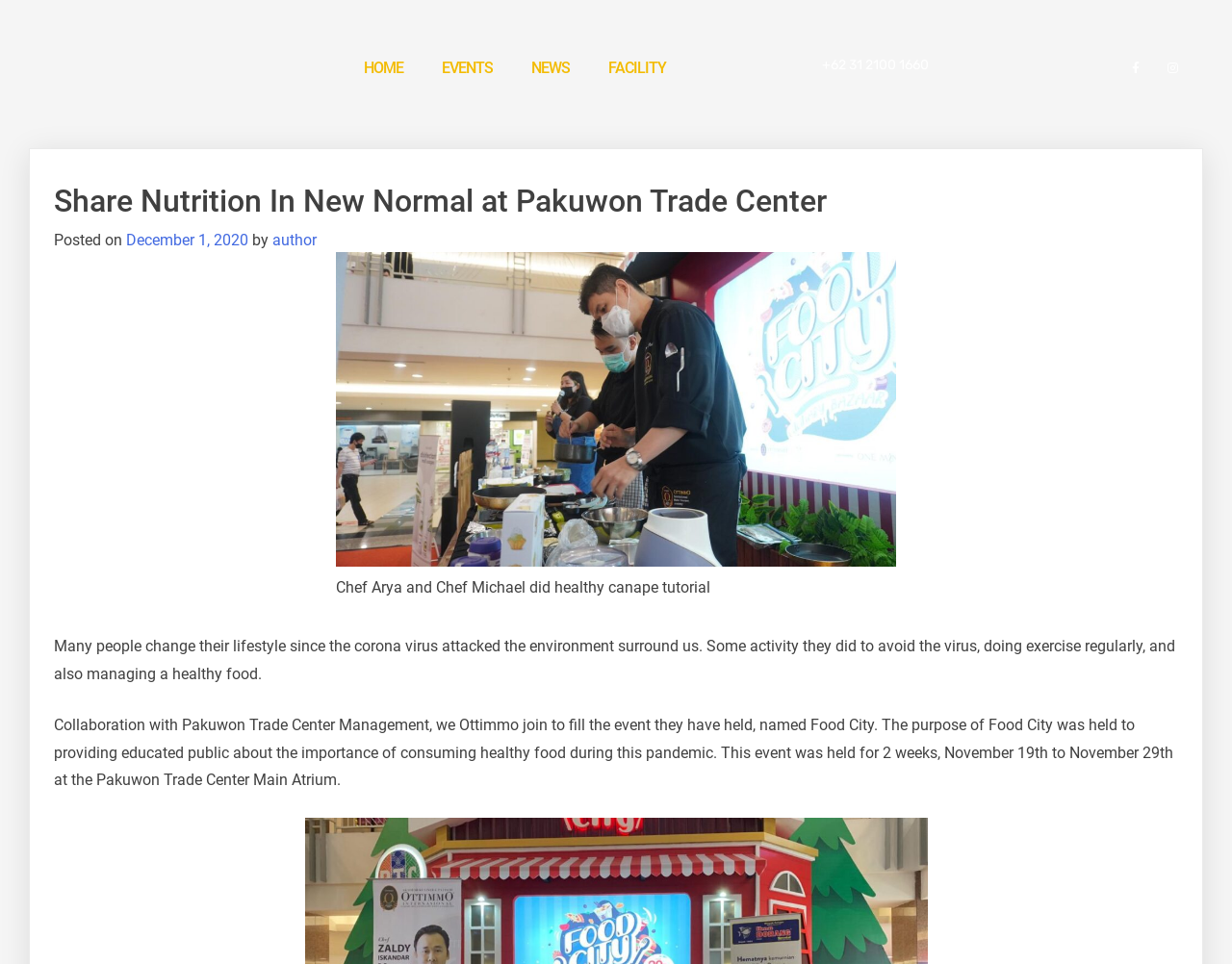Locate the headline of the webpage and generate its content.

Share Nutrition In New Normal at Pakuwon Trade Center